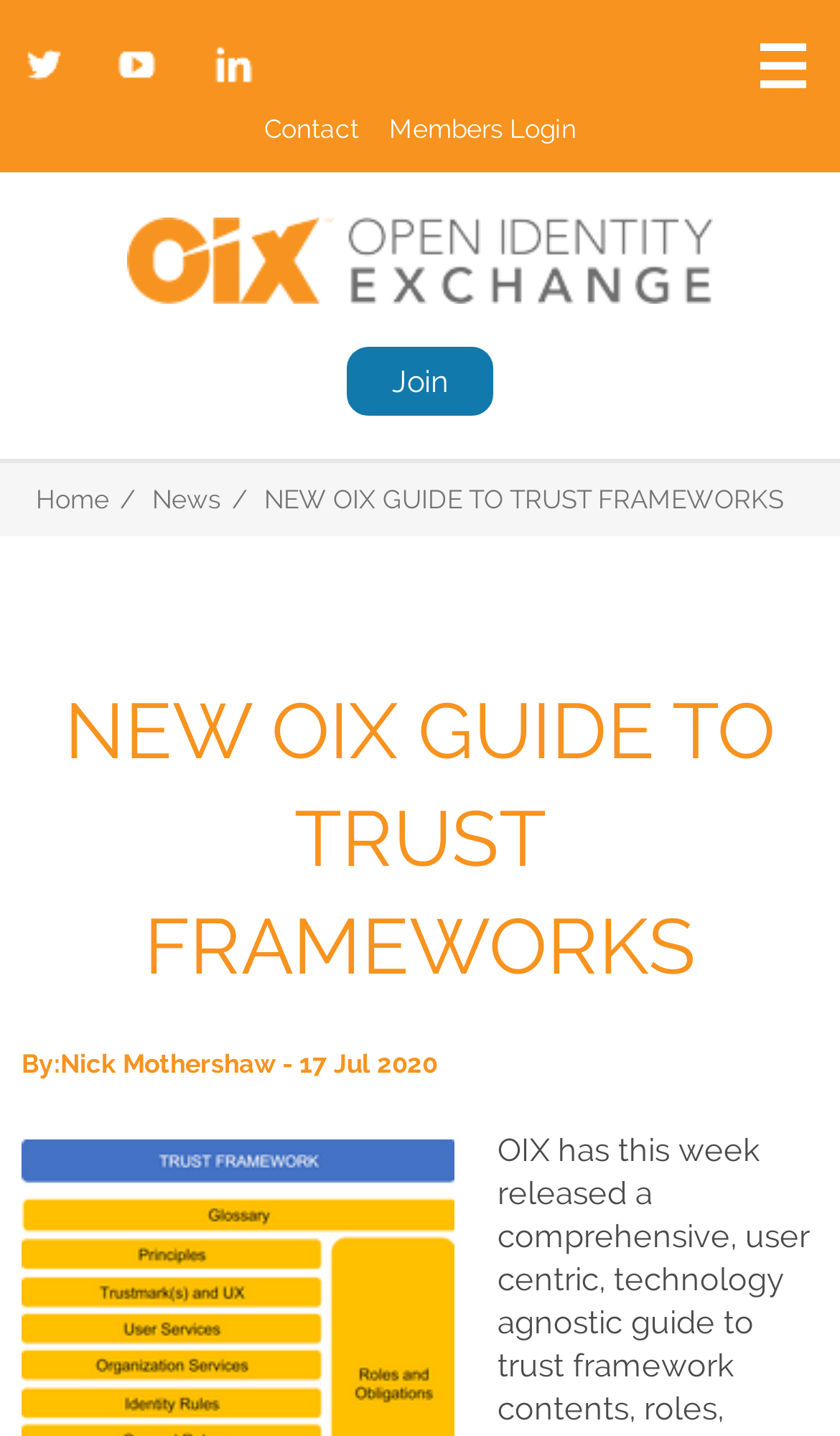What is the name of the organization?
Offer a detailed and full explanation in response to the question.

The name of the organization can be inferred from the heading 'Open Identity Exchange' and the link with the same text, which suggests that it is the name of the organization.